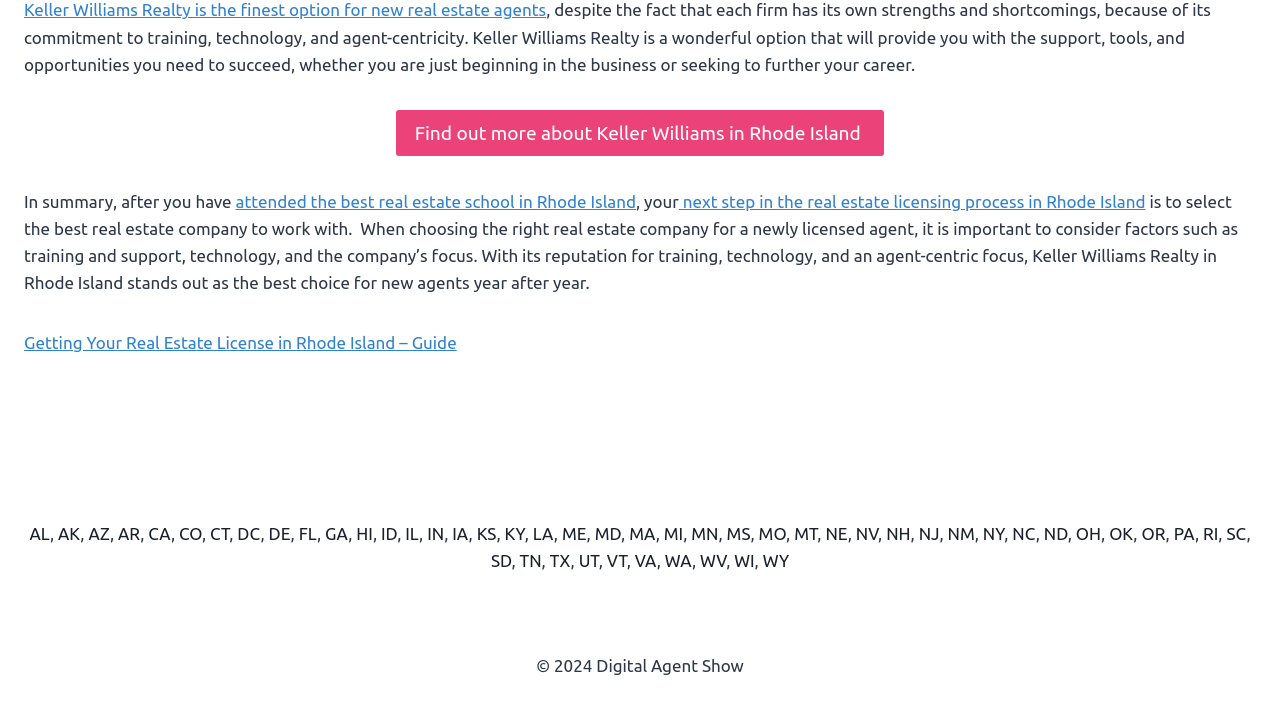Please find and report the bounding box coordinates of the element to click in order to perform the following action: "Click on the link to attend the best real estate school in Rhode Island". The coordinates should be expressed as four float numbers between 0 and 1, in the format [left, top, right, bottom].

[0.184, 0.264, 0.497, 0.29]